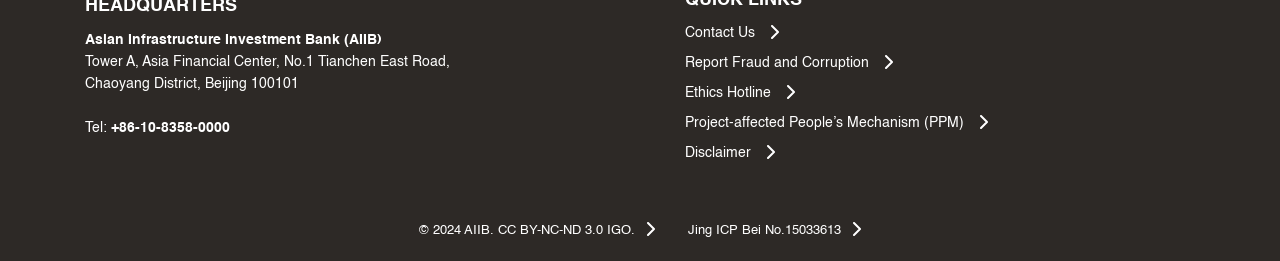Locate the bounding box of the UI element defined by this description: "Awards". The coordinates should be given as four float numbers between 0 and 1, formatted as [left, top, right, bottom].

None